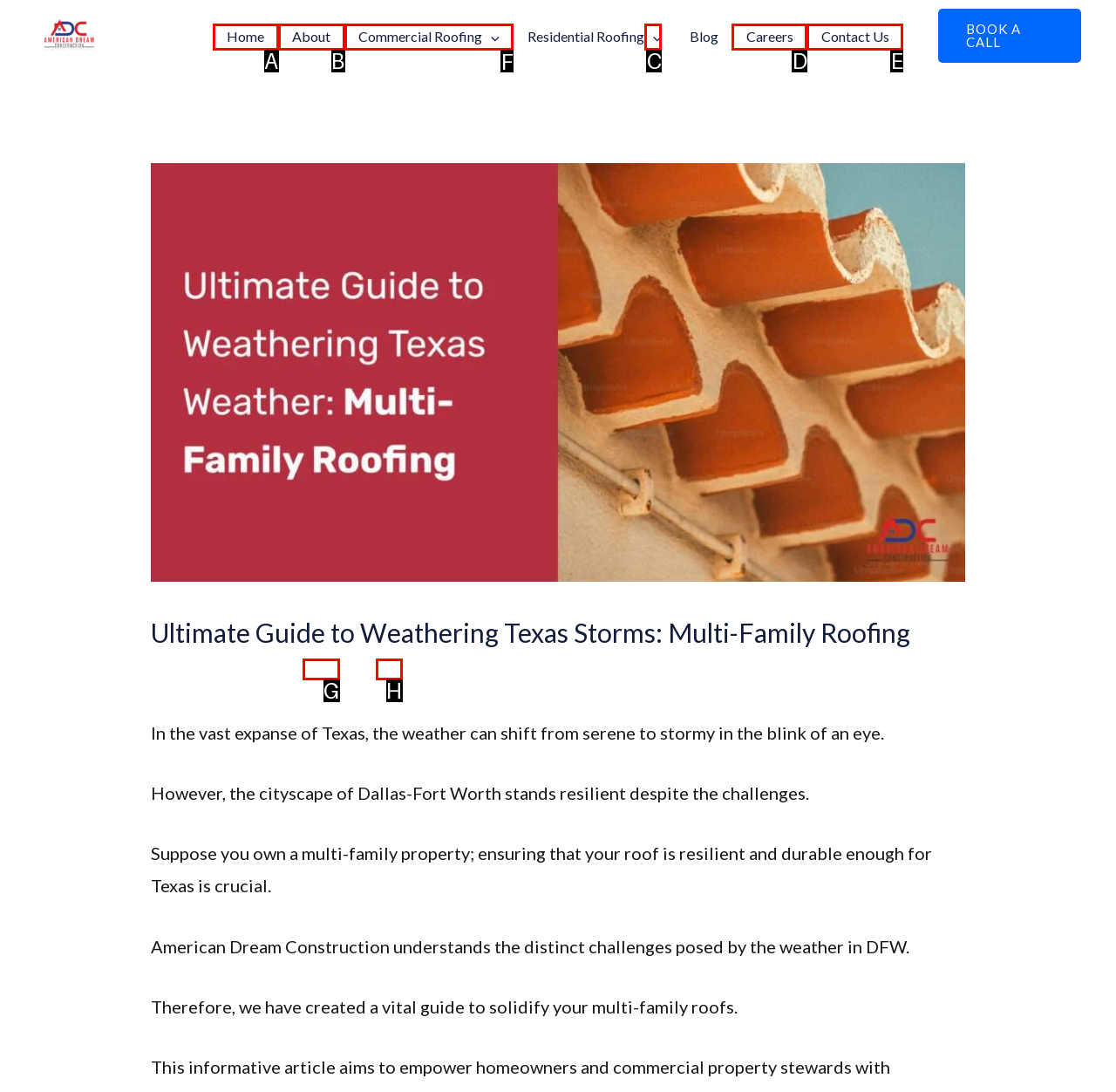For the given instruction: Explore the 'Commercial Roofing' menu, determine which boxed UI element should be clicked. Answer with the letter of the corresponding option directly.

F